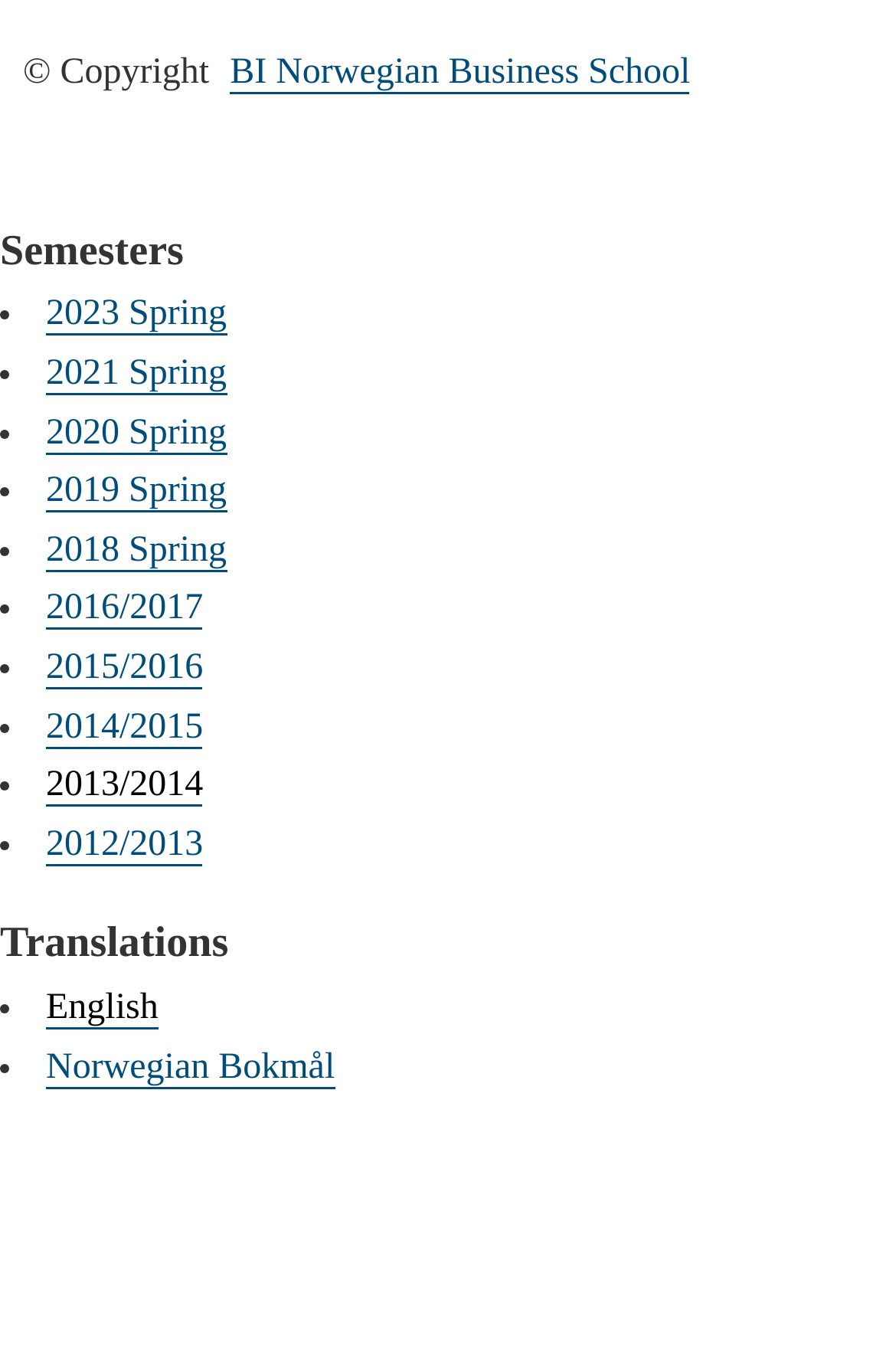What is the copyright symbol on the page?
Carefully examine the image and provide a detailed answer to the question.

I found the copyright symbol at the top of the page, which is '©', indicating that the content is copyrighted.